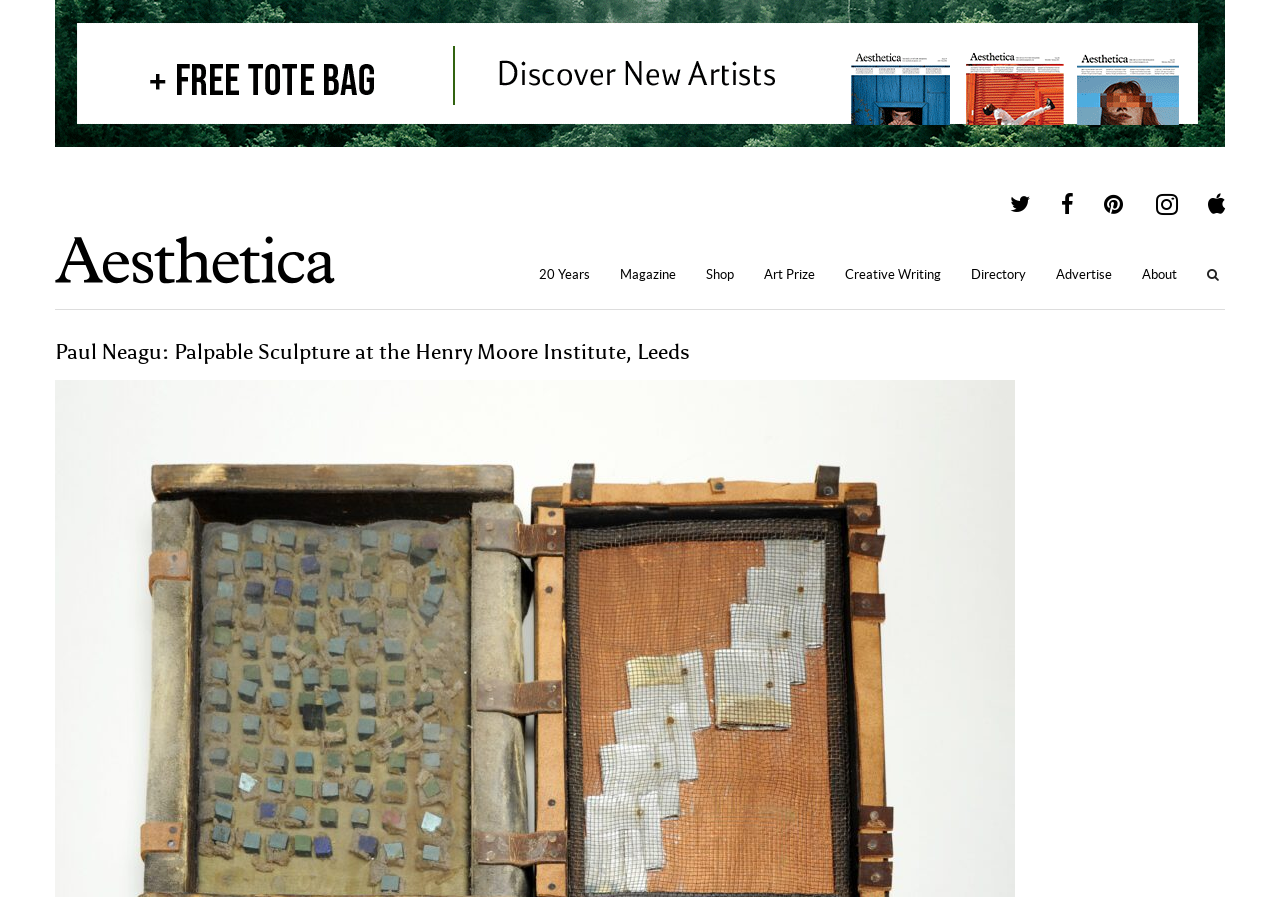How many navigation links are present?
Using the screenshot, give a one-word or short phrase answer.

8